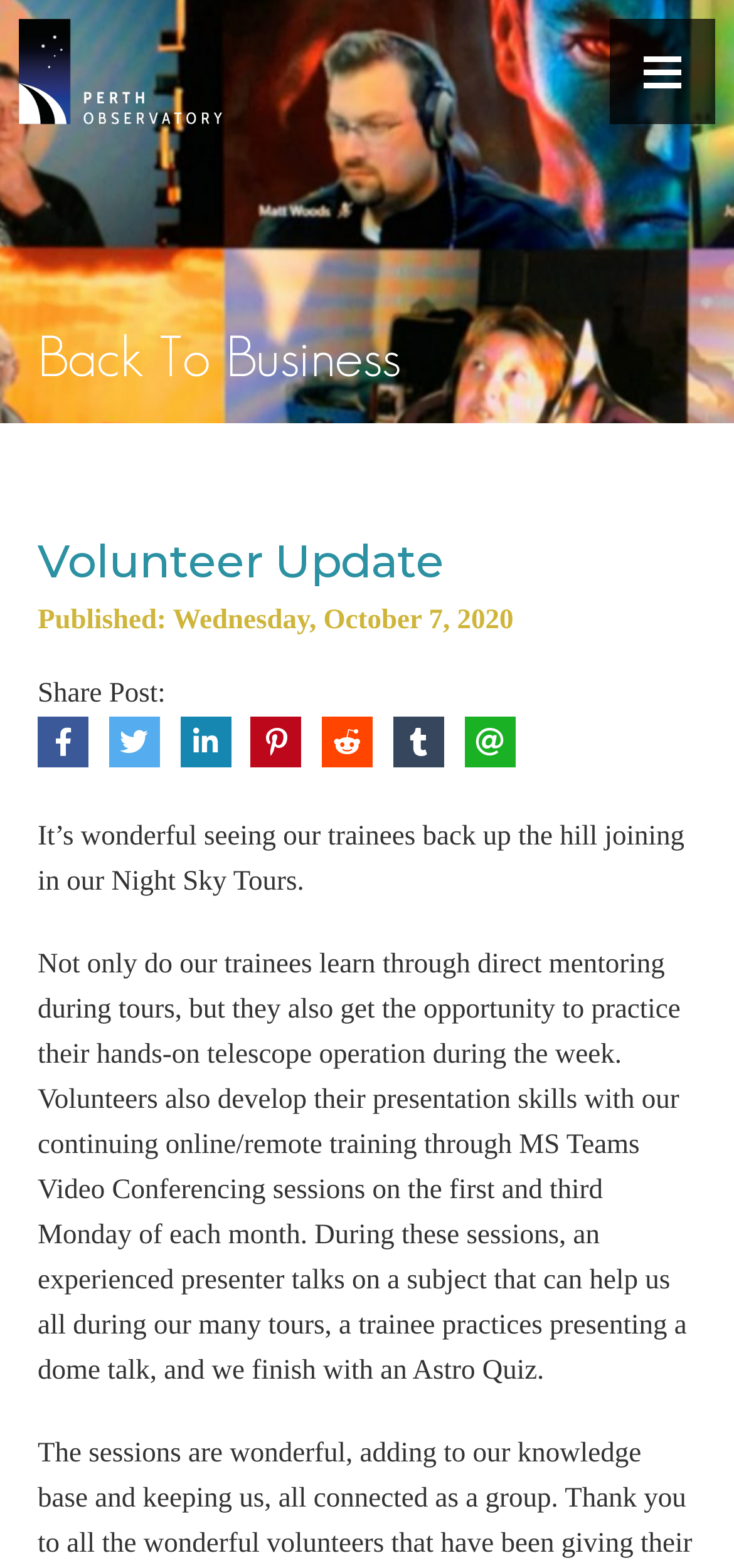Specify the bounding box coordinates of the area to click in order to execute this command: 'Visit the linked page'. The coordinates should consist of four float numbers ranging from 0 to 1, and should be formatted as [left, top, right, bottom].

[0.026, 0.012, 0.303, 0.079]